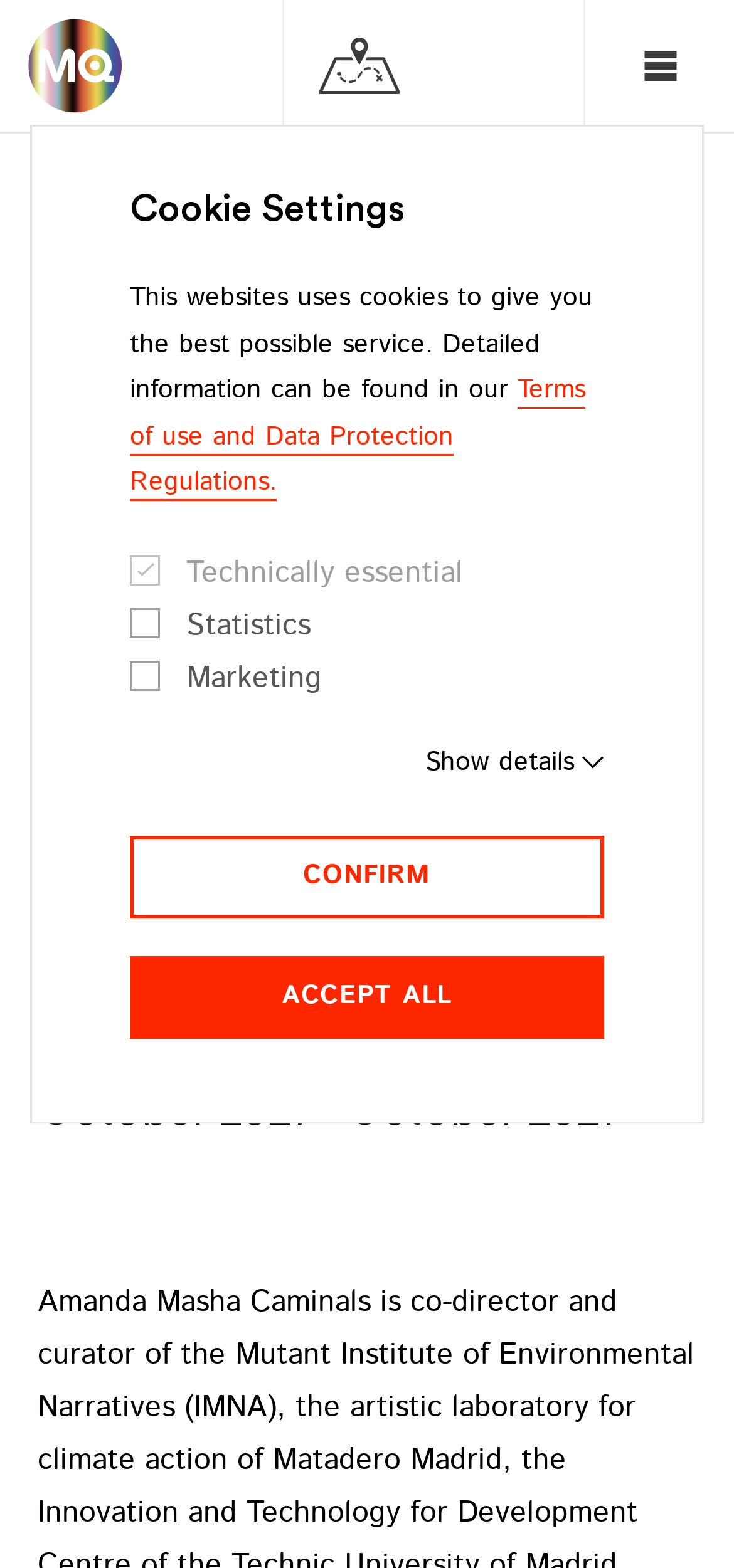What is Amanda Masha Caminals' profession?
Answer with a single word or phrase by referring to the visual content.

Curator